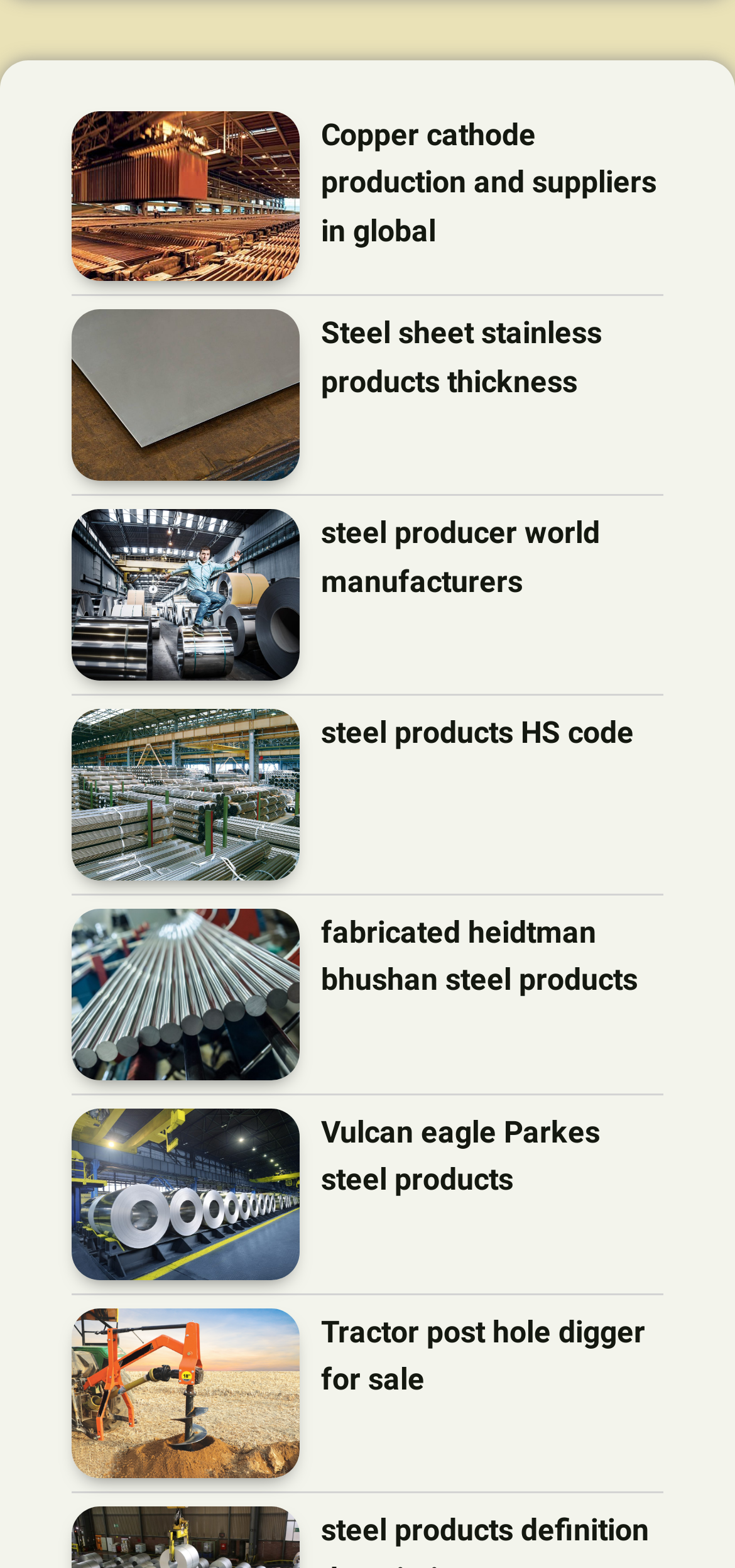Can you provide the bounding box coordinates for the element that should be clicked to implement the instruction: "View Steel sheet stainless products thickness"?

[0.437, 0.198, 0.903, 0.26]